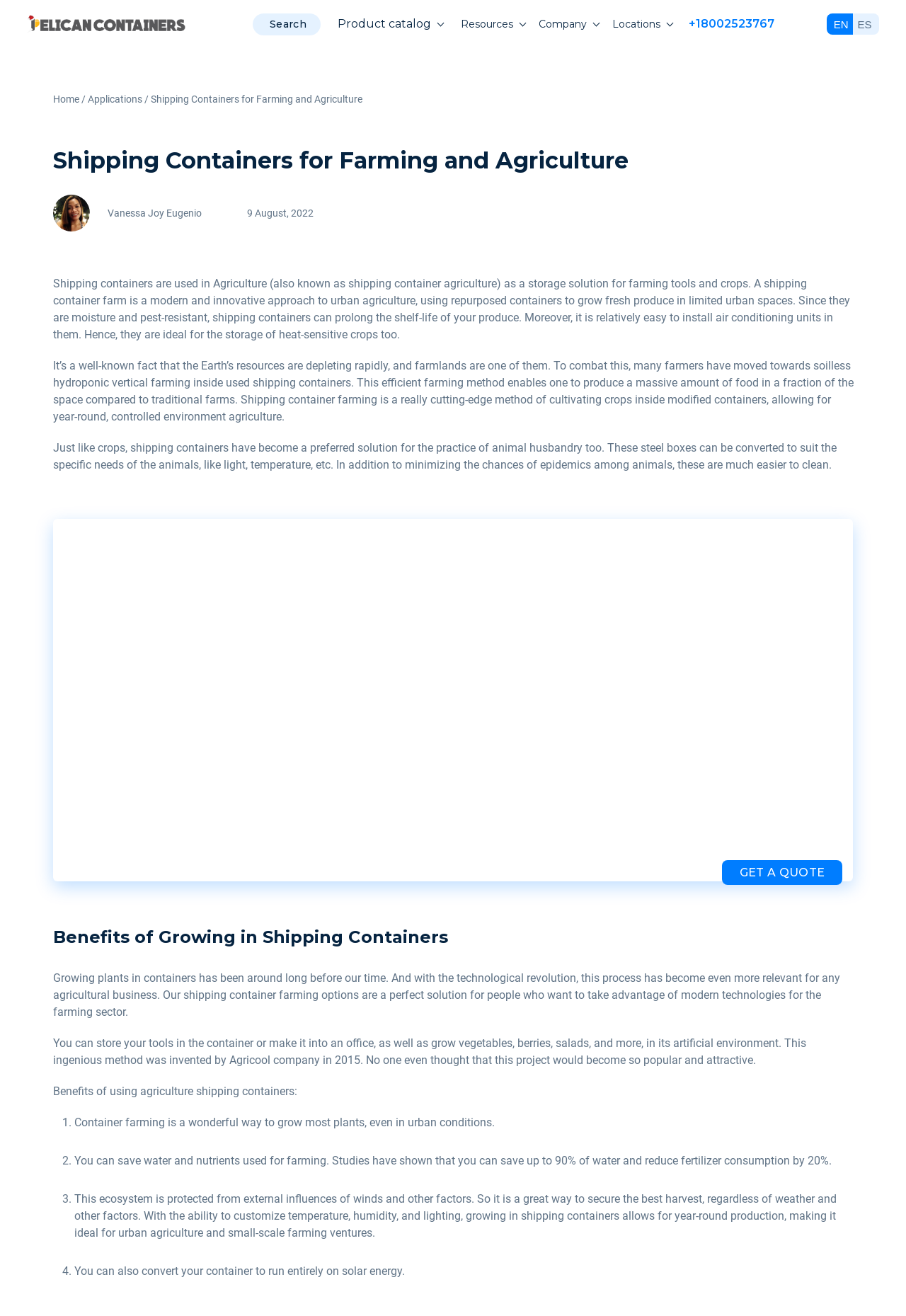Determine the bounding box coordinates of the section I need to click to execute the following instruction: "Learn about canvas prints". Provide the coordinates as four float numbers between 0 and 1, i.e., [left, top, right, bottom].

None